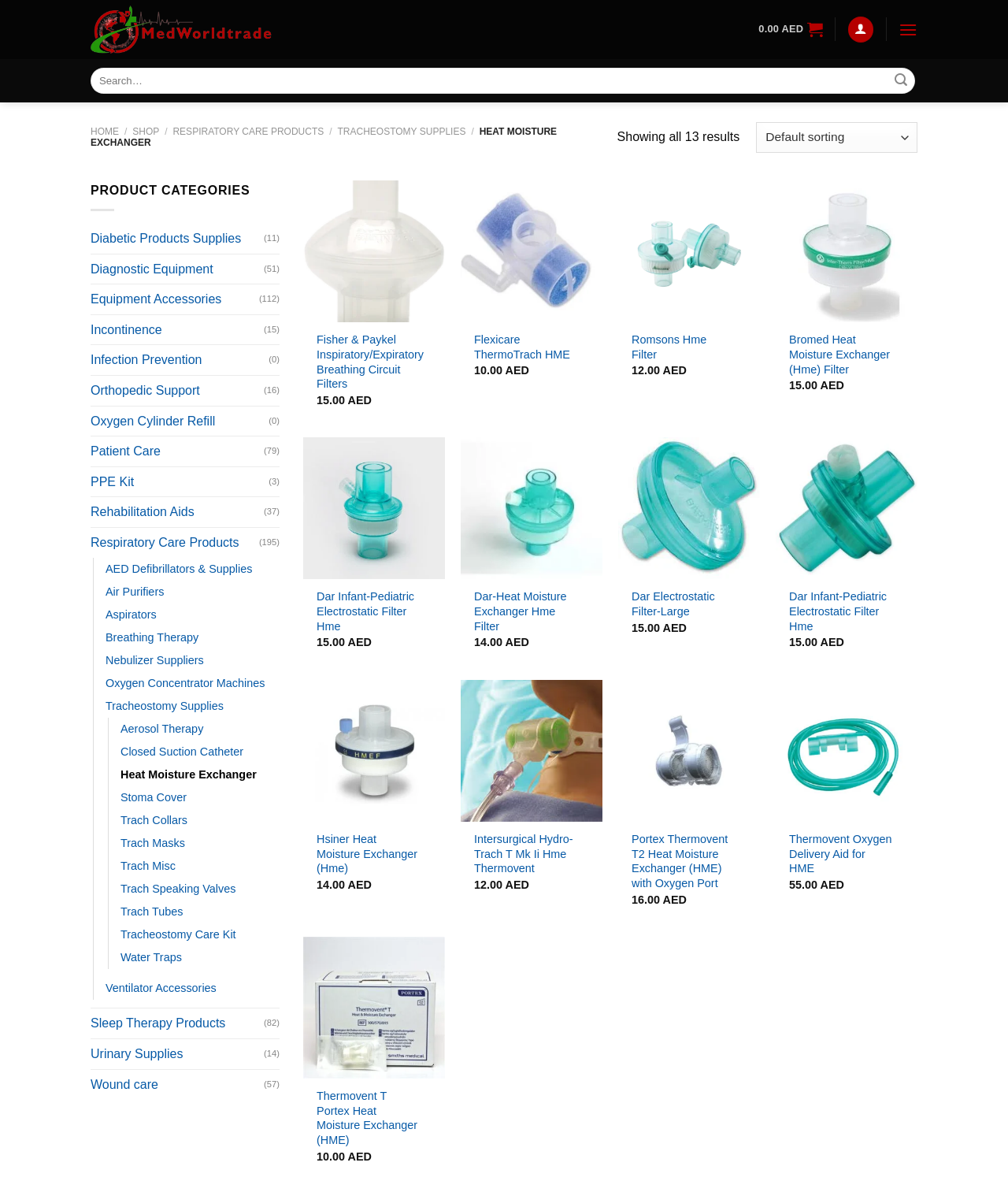Provide the bounding box coordinates of the area you need to click to execute the following instruction: "Click on Heat Moisture Exchanger".

[0.12, 0.646, 0.254, 0.666]